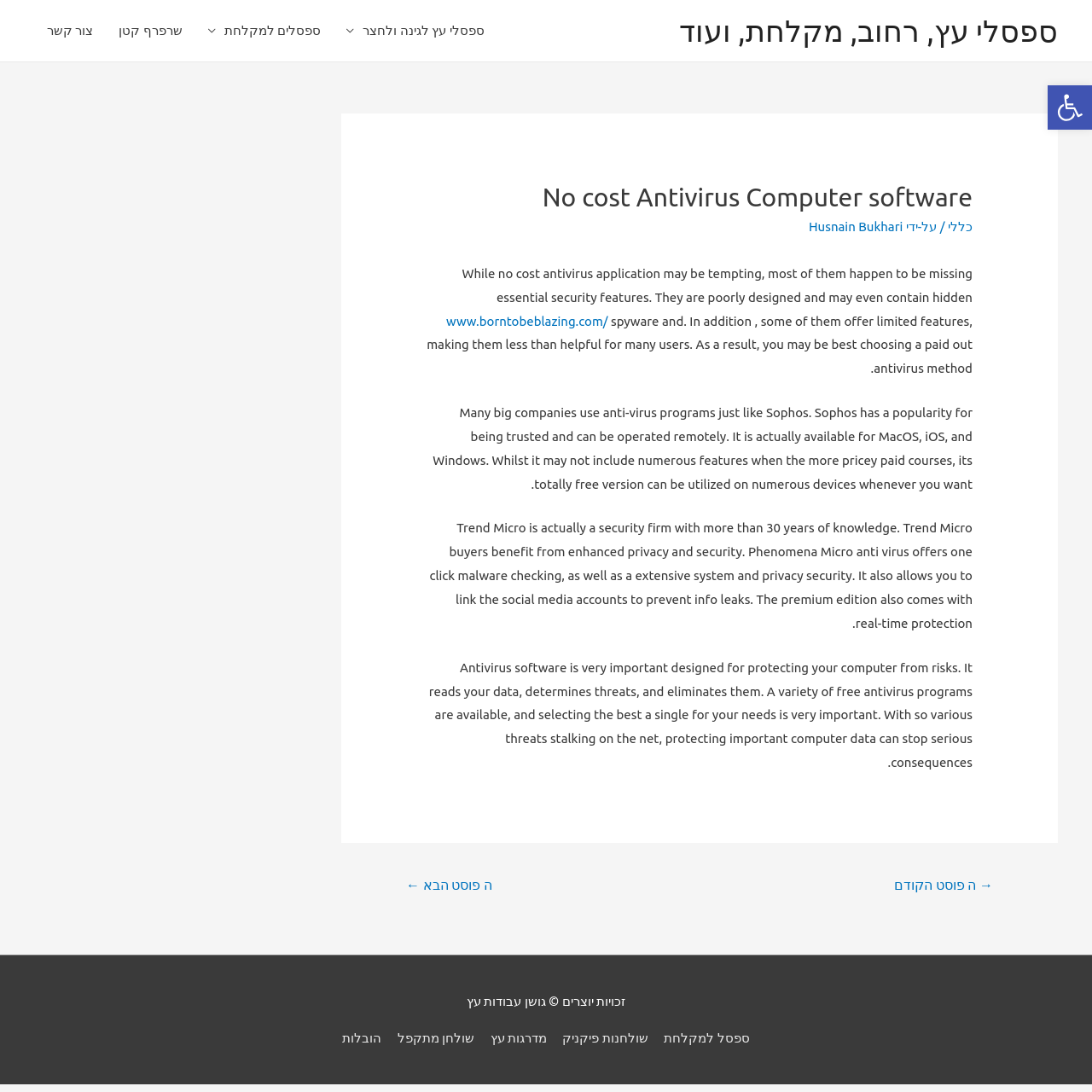Determine the bounding box coordinates for the clickable element to execute this instruction: "Click the link to open the accessibility toolbar". Provide the coordinates as four float numbers between 0 and 1, i.e., [left, top, right, bottom].

[0.959, 0.078, 1.0, 0.119]